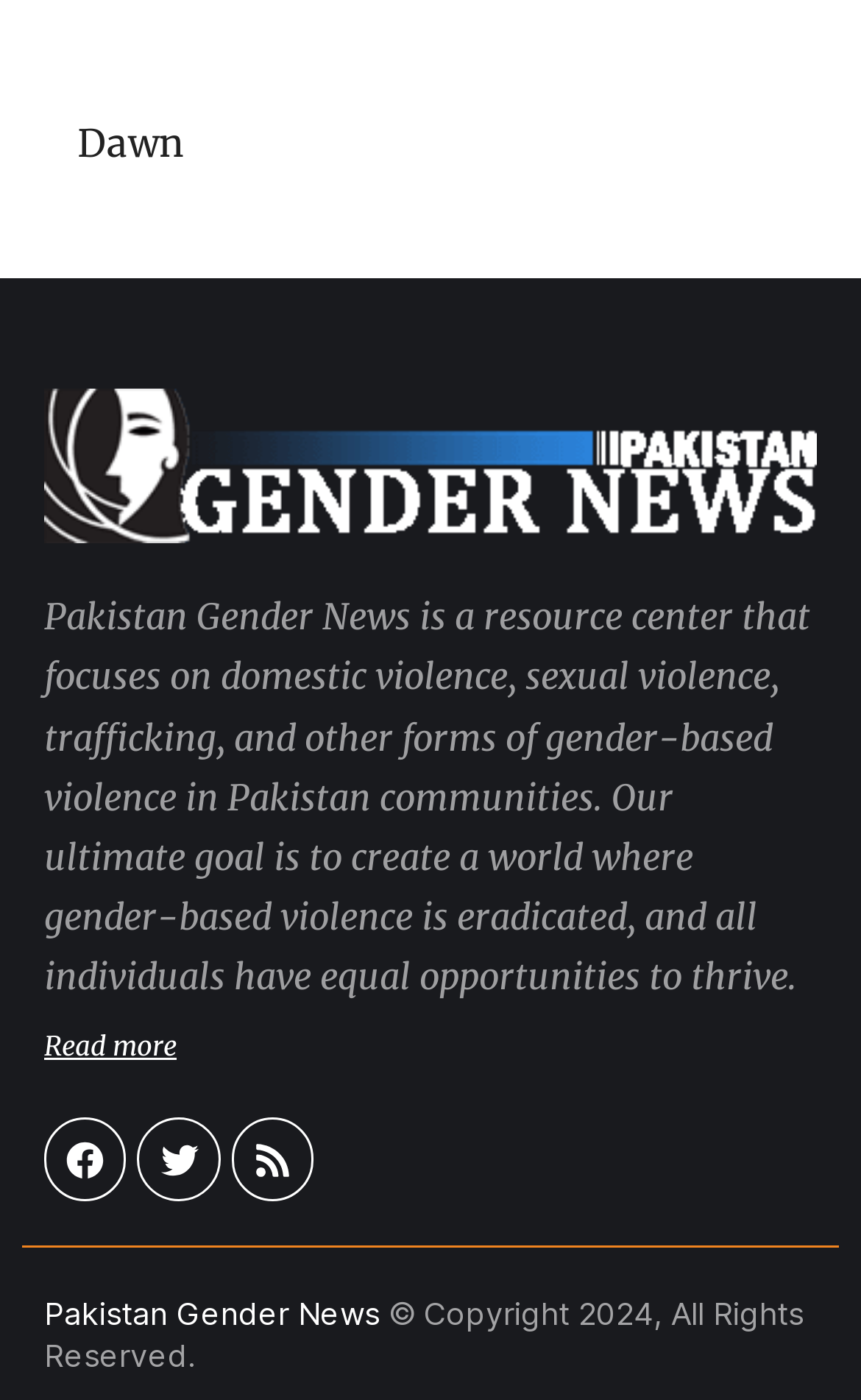Is there a 'Read more' button on the webpage?
Give a comprehensive and detailed explanation for the question.

There is a 'Read more' button on the webpage, which is located below the heading that describes the organization's purpose. The button is accompanied by a link with the same text.